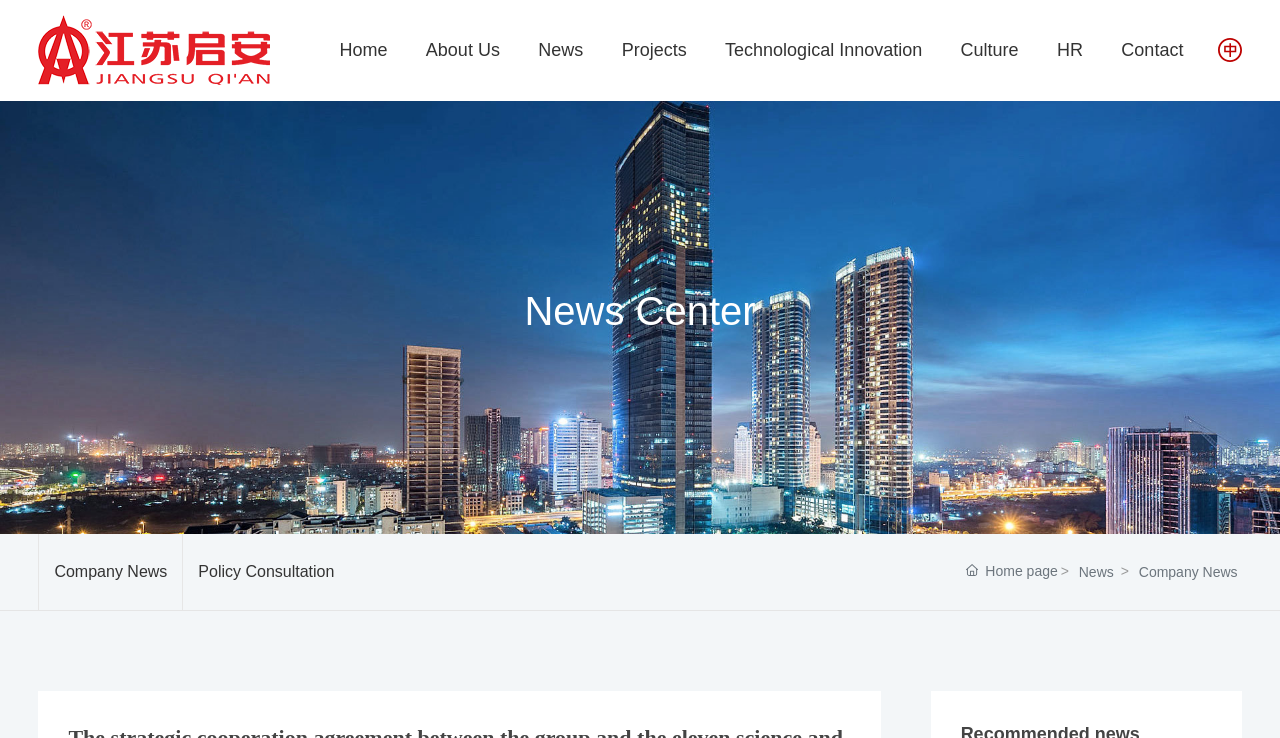How many main navigation links are there?
Answer the question using a single word or phrase, according to the image.

9